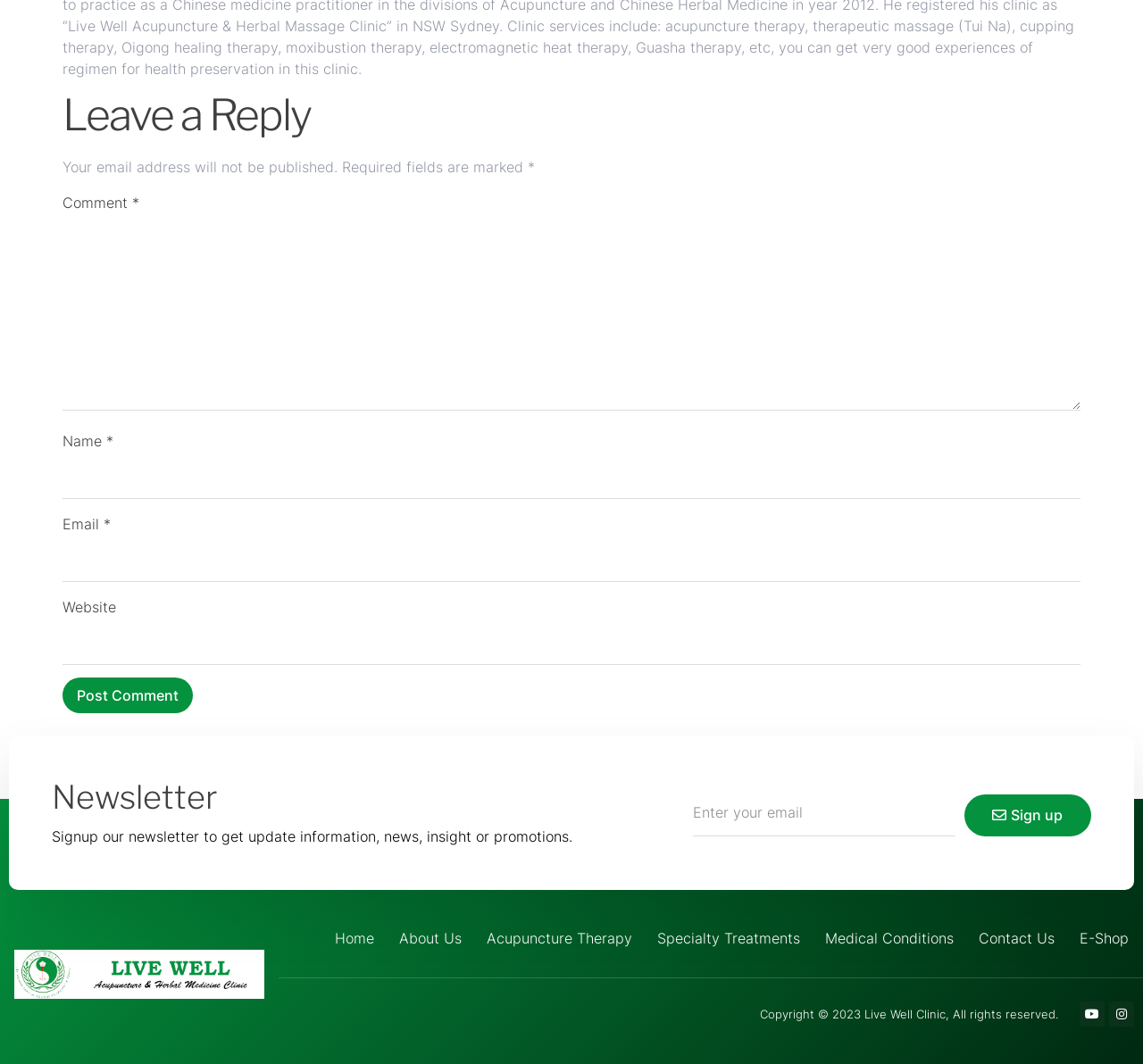Find the bounding box coordinates for the UI element that matches this description: "parent_node: Email * aria-describedby="email-notes" name="email"".

[0.055, 0.503, 0.945, 0.547]